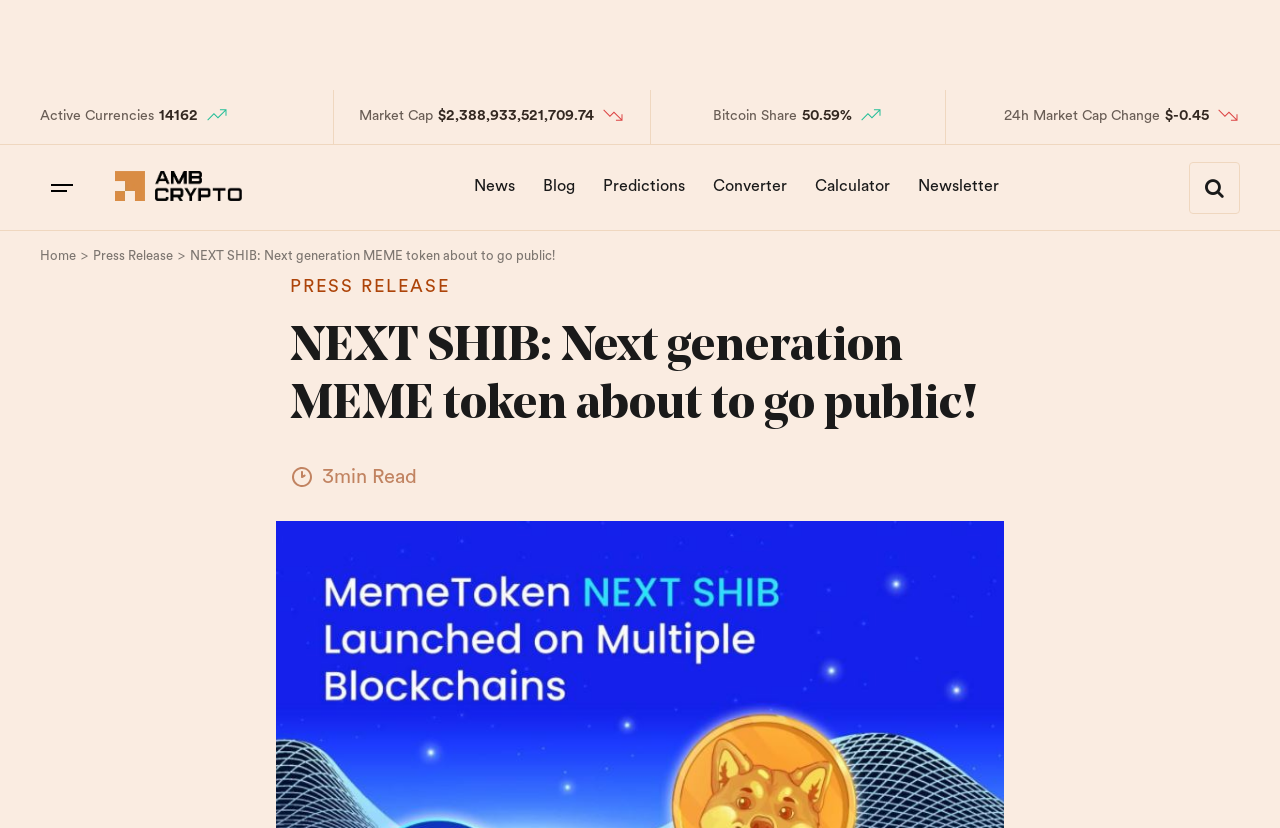Determine the bounding box coordinates for the element that should be clicked to follow this instruction: "Check the Converter tool". The coordinates should be given as four float numbers between 0 and 1, in the format [left, top, right, bottom].

[0.548, 0.194, 0.624, 0.257]